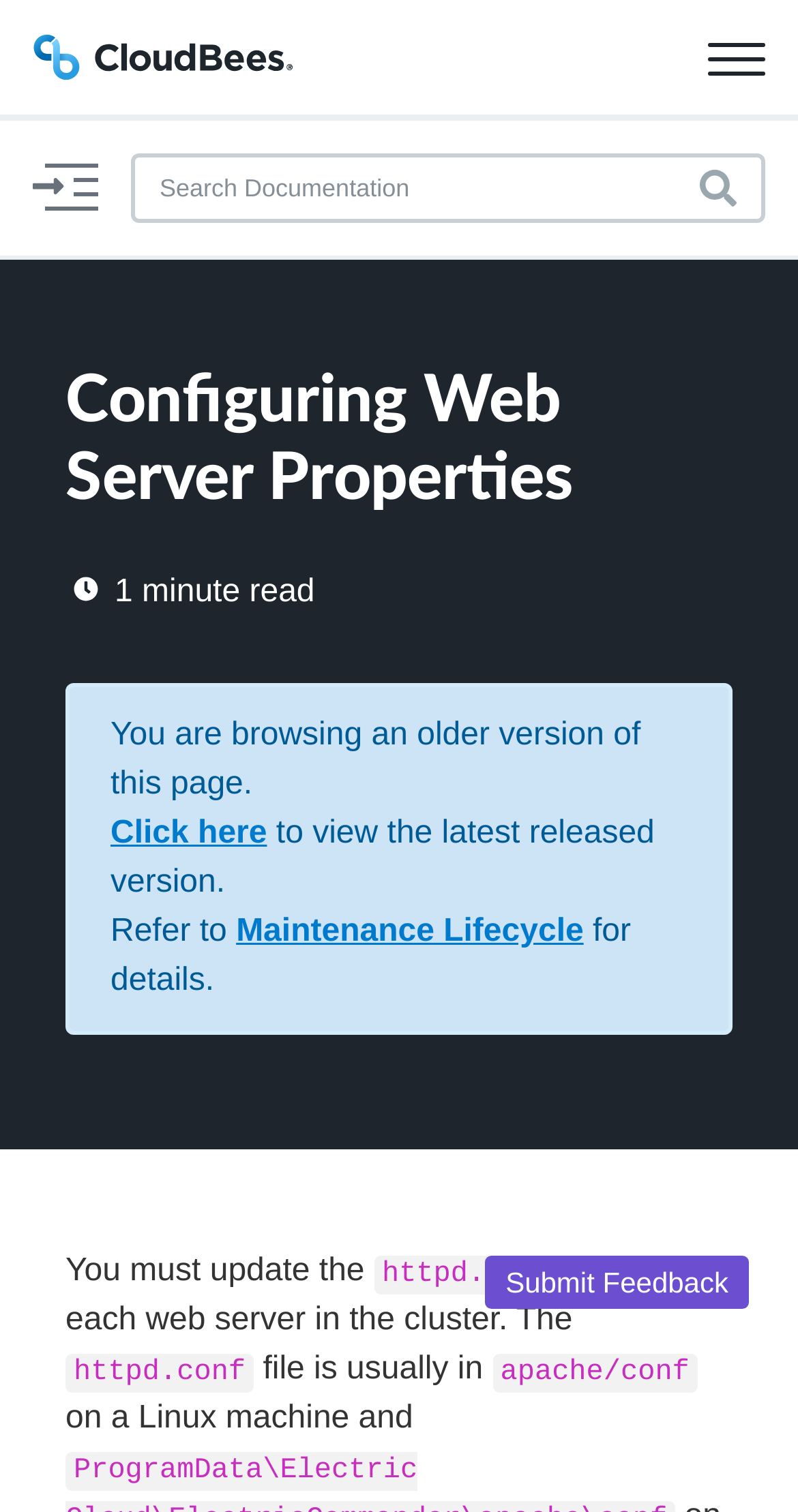Determine the bounding box of the UI element mentioned here: "parent_node: Documentation aria-label="Toggle navigation"". The coordinates must be in the format [left, top, right, bottom] with values ranging from 0 to 1.

[0.887, 0.016, 0.959, 0.06]